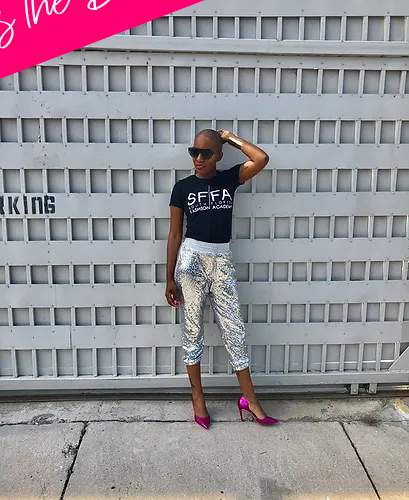Give a one-word or one-phrase response to the question:
What is the dominant color of the backdrop?

Muted